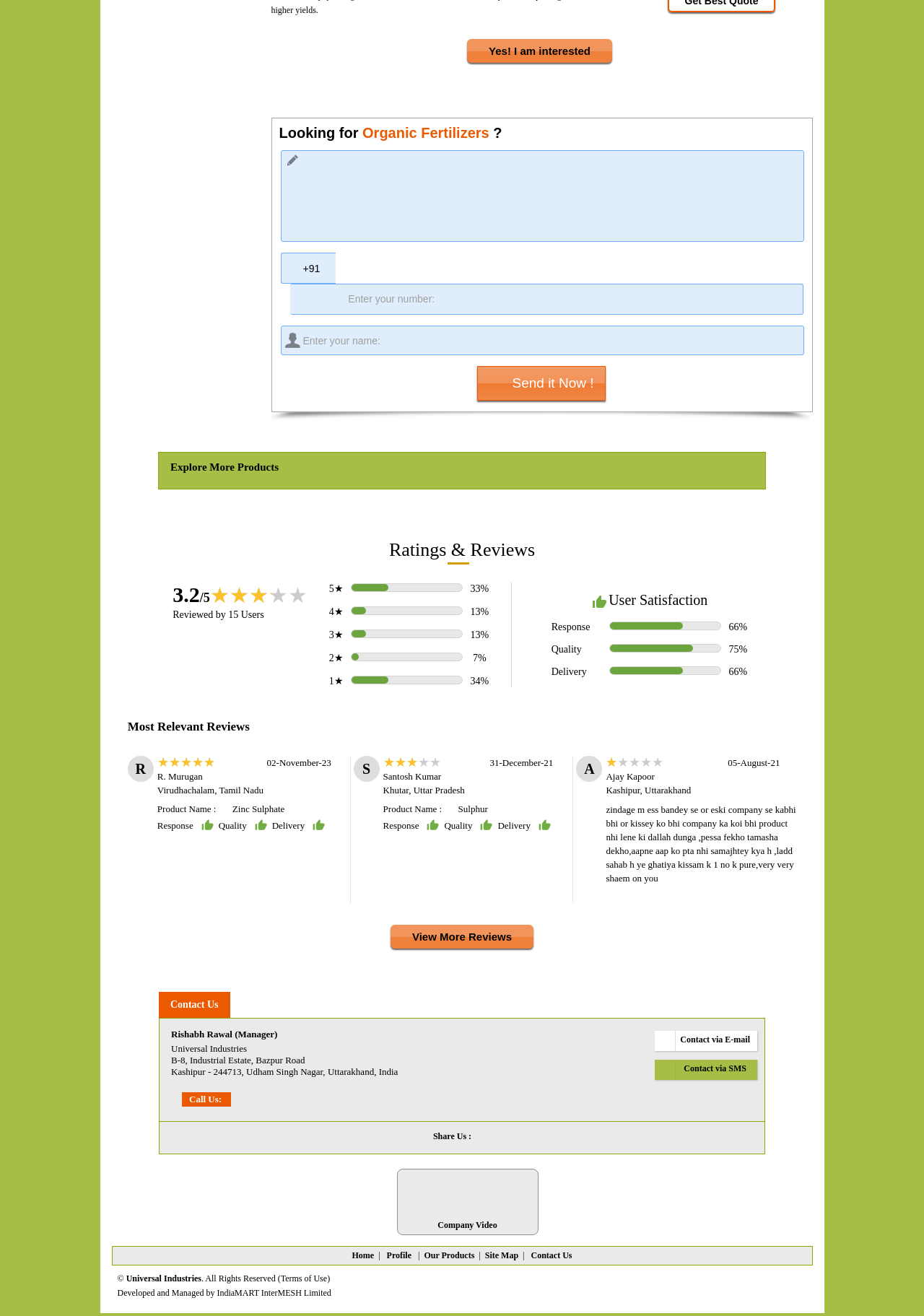Please determine the bounding box coordinates for the element with the description: "Company Video".

[0.429, 0.888, 0.582, 0.939]